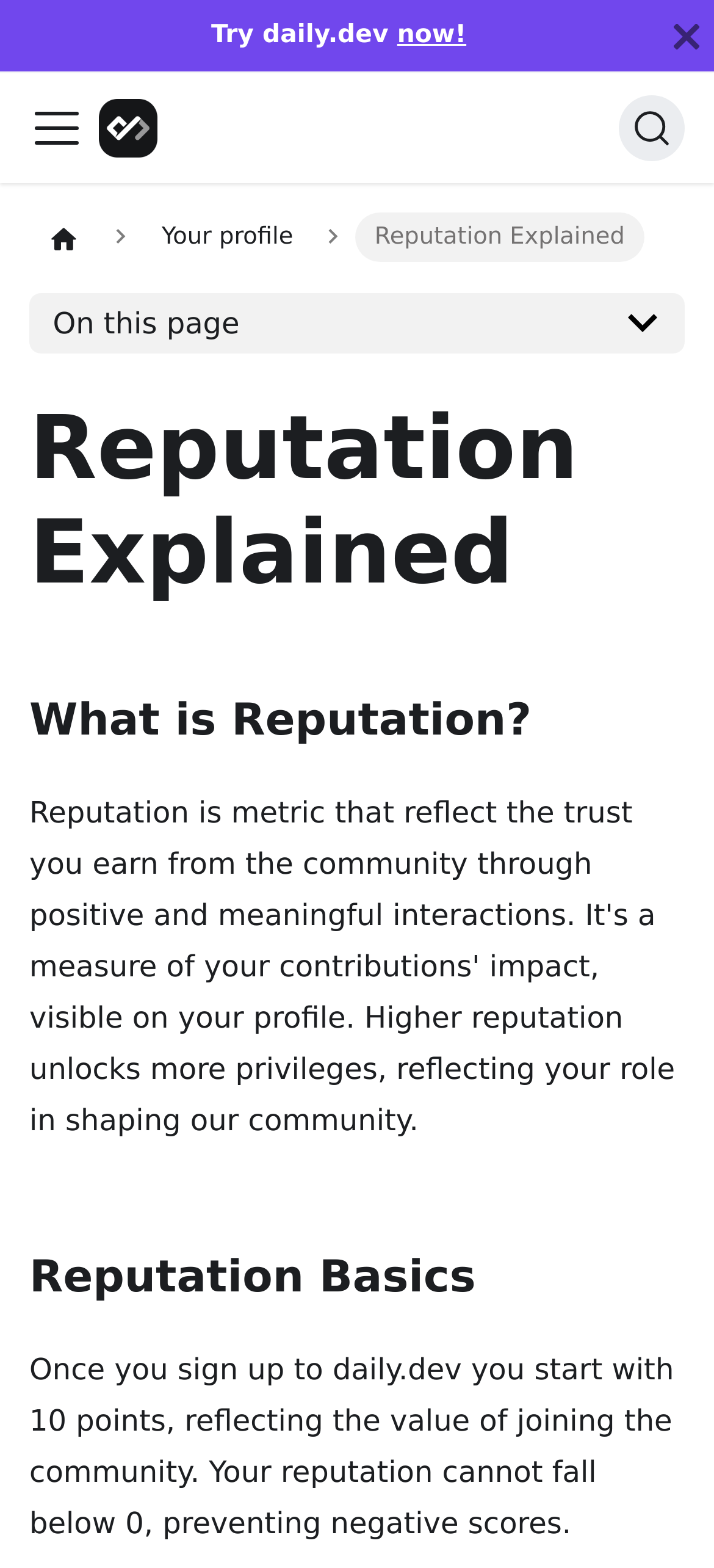Highlight the bounding box coordinates of the region I should click on to meet the following instruction: "Go to the daily.dev homepage".

[0.138, 0.063, 0.241, 0.1]